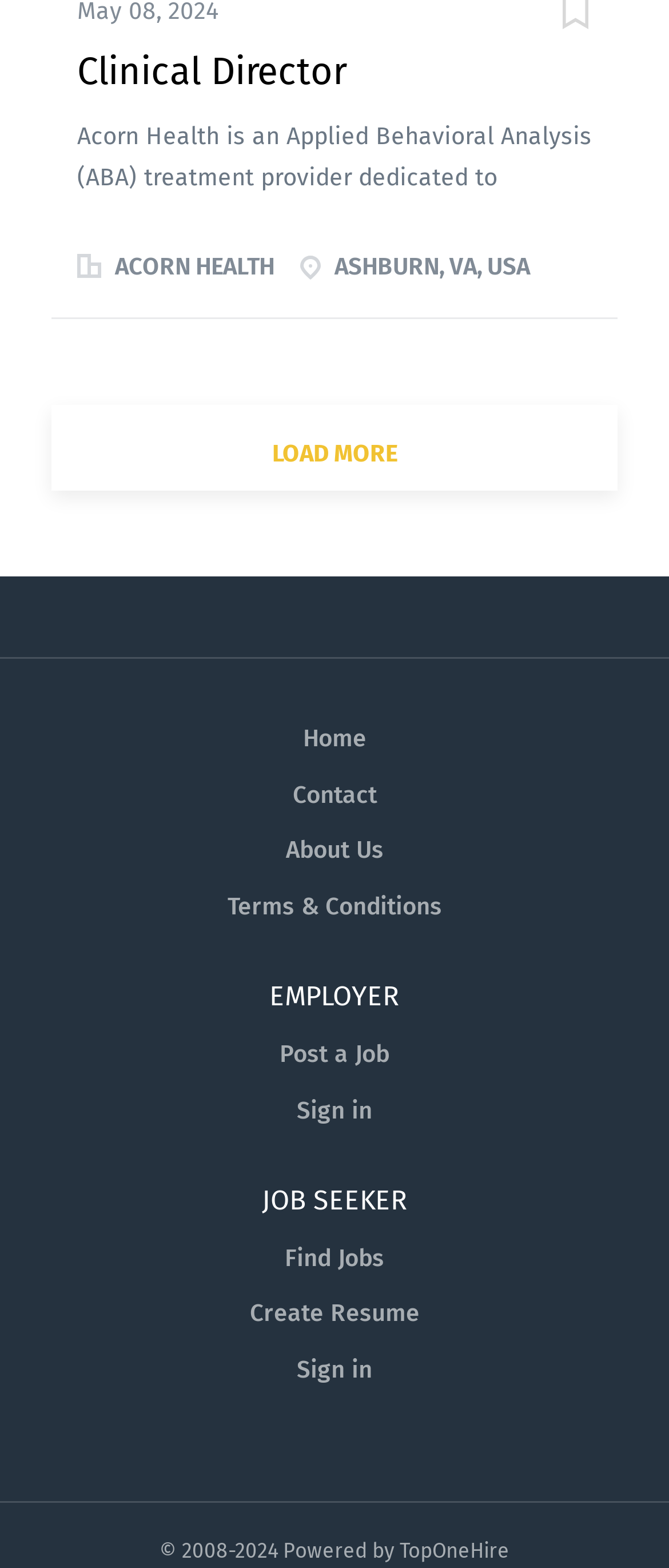Identify the bounding box coordinates of the section to be clicked to complete the task described by the following instruction: "Post a Job". The coordinates should be four float numbers between 0 and 1, formatted as [left, top, right, bottom].

[0.418, 0.663, 0.582, 0.682]